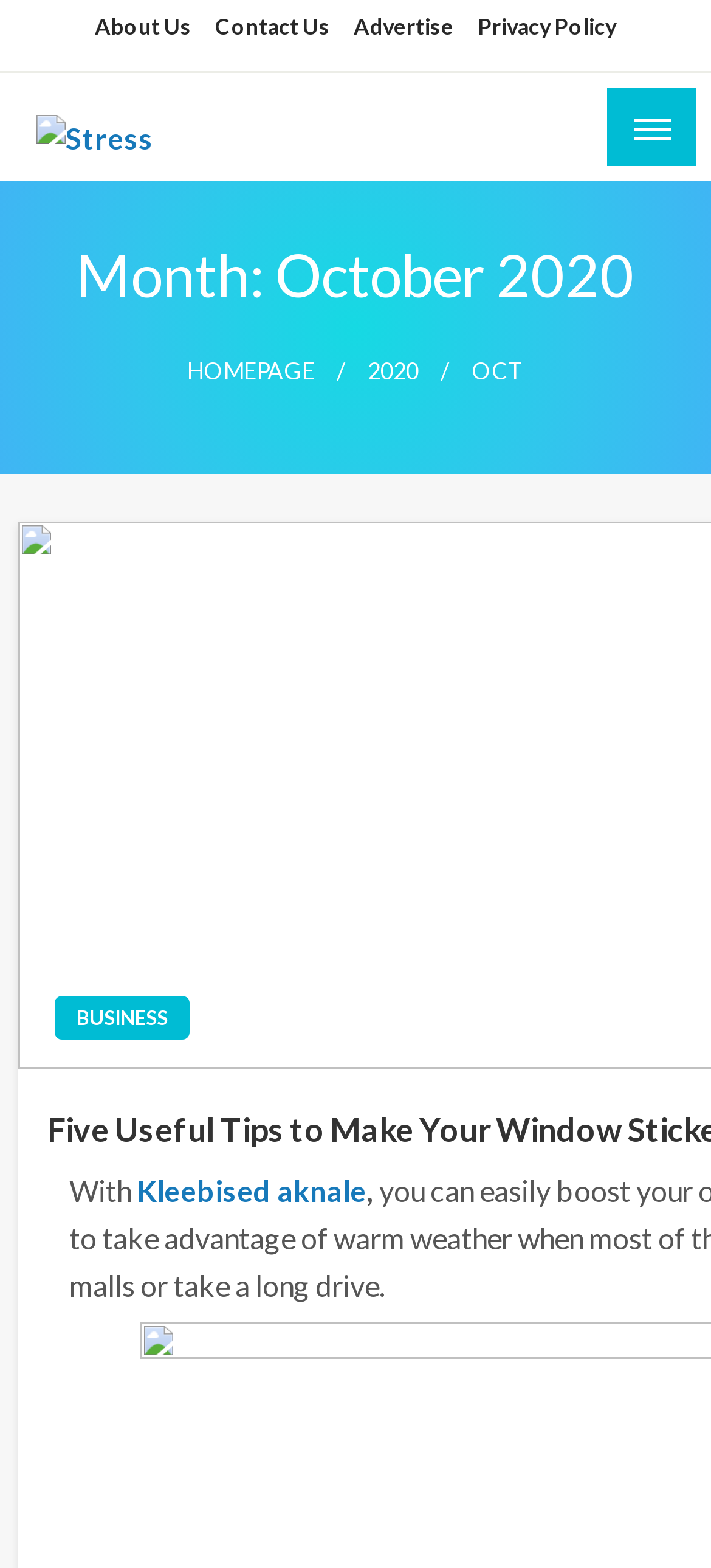Give a detailed account of the webpage's layout and content.

The webpage appears to be a news or blog website, with a focus on the month of October 2020. At the top, there are five links: "About Us", "Contact Us", "Advertise", and "Privacy Policy", aligned horizontally and taking up about a third of the screen width.

Below these links, there is a section with a heading "Stress Affect" accompanied by an image and a link with the same text. To the right of this section, there is a static text "Building the Nation".

On the top-right corner, there is a button with no text, which controls an off-canvas element. Below this button, there is a heading "Month: October 2020" that spans almost the entire screen width.

In the middle of the page, there are three links: "HOMEPAGE", "2020", and a static text "OCT", aligned horizontally. Below these links, there are two more links: "BUSINESS" and "Kleebised aknale", with a static text "With" and a comma in between.

Overall, the webpage has a simple layout with a focus on navigation links and a few sections with headings and text.